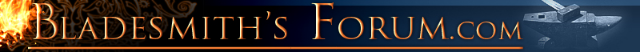Create an extensive and detailed description of the image.

The image features the logo of "Bladesmith's Forum," highlighting its focus on bladesmithing, blacksmithing, and related crafts. The design combines intricate flames with elegant typography, showcasing the forum's name in a prominent and stylized manner. The backdrop features a dark gradient, complemented by an anvil and tooling imagery, which reflects the craftsmanship and artistry involved in metalworking. This inviting and professional aesthetic serves to attract enthusiasts and professionals in the bladesmithing community, establishing a space for sharing knowledge and techniques.